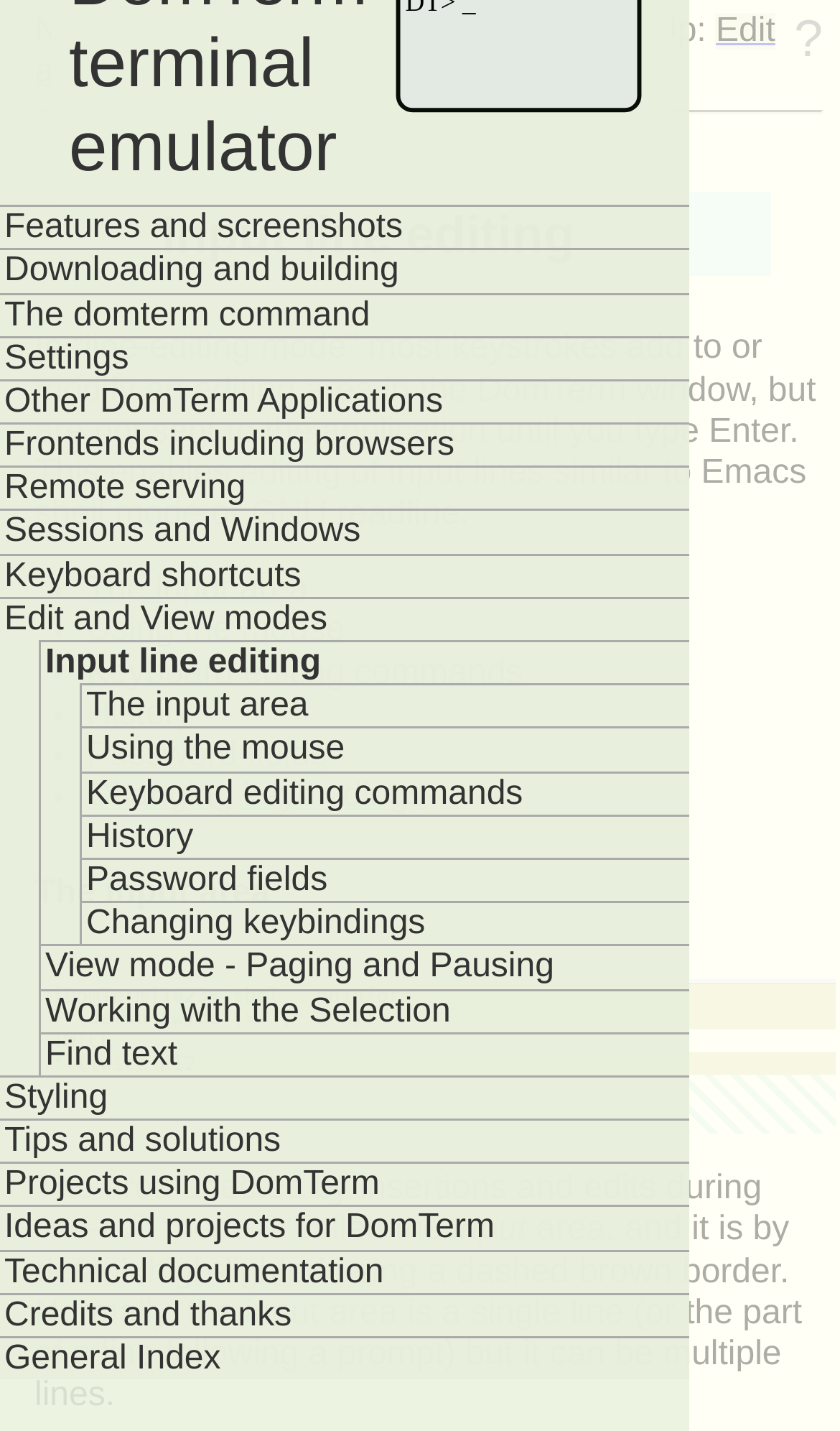Identify the bounding box for the described UI element: "Working with the Selection".

[0.054, 0.692, 0.821, 0.721]